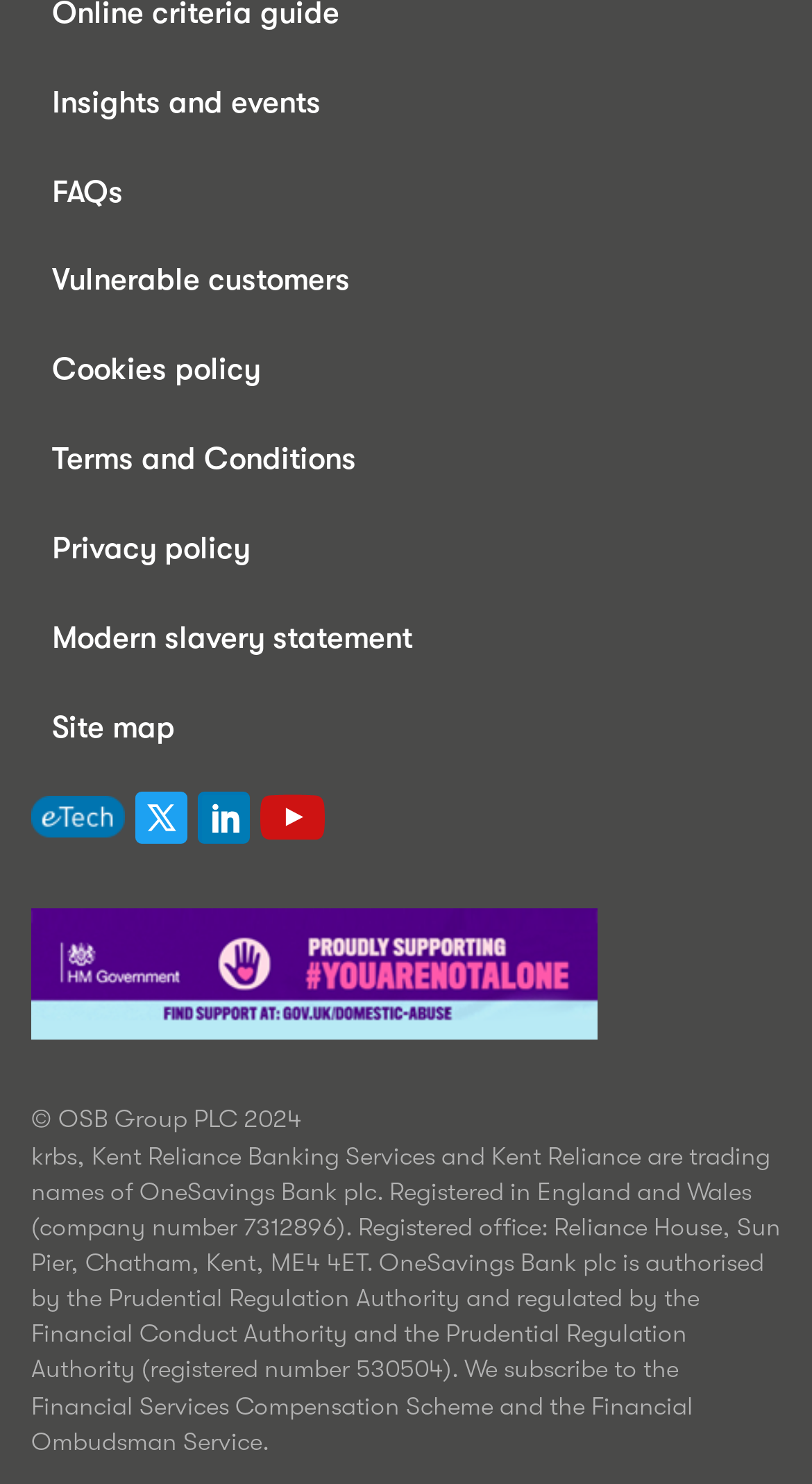Pinpoint the bounding box coordinates of the clickable area necessary to execute the following instruction: "Visit FAQs". The coordinates should be given as four float numbers between 0 and 1, namely [left, top, right, bottom].

[0.064, 0.116, 0.151, 0.141]